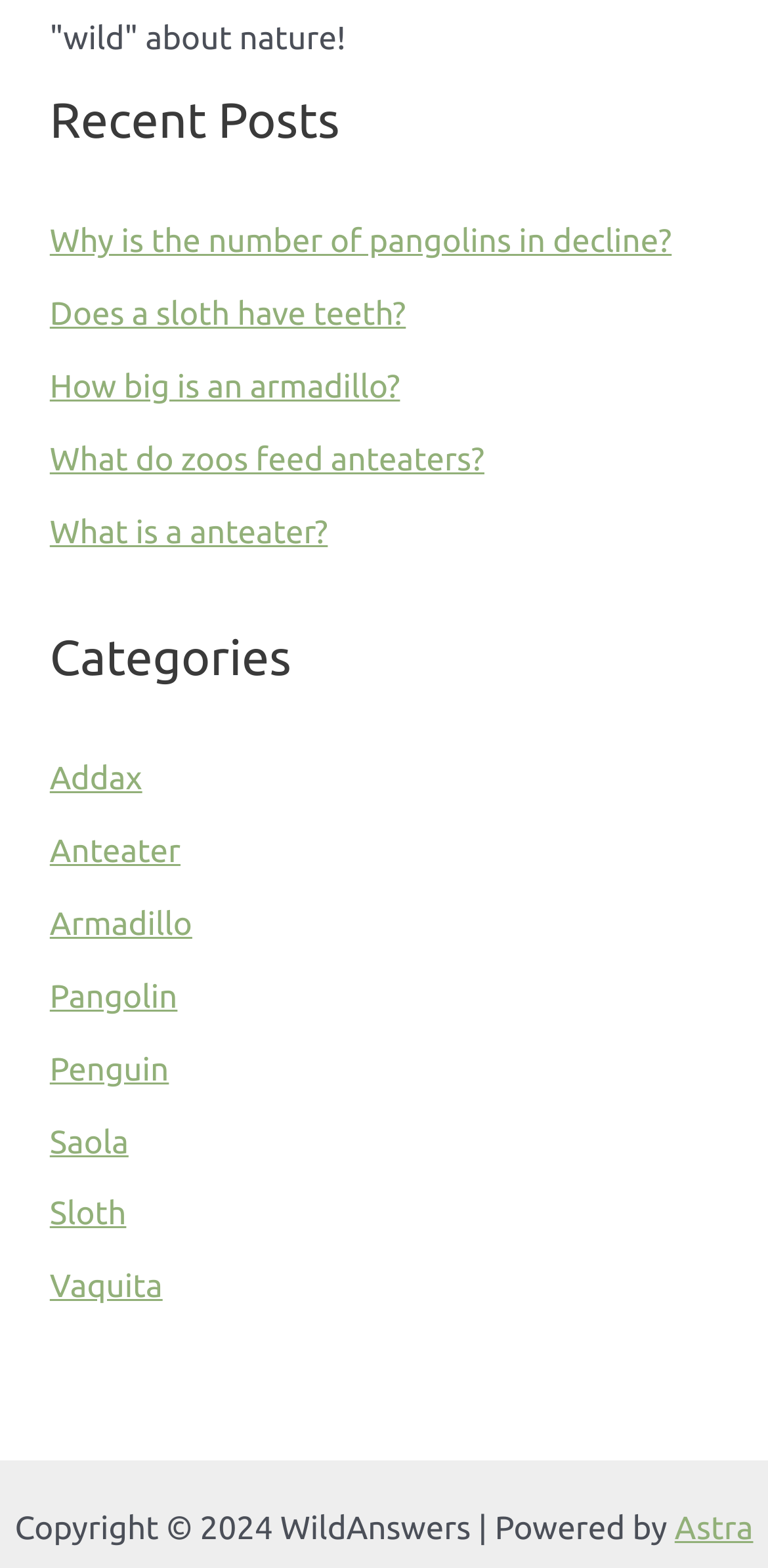Please respond to the question using a single word or phrase:
How many sections are on the webpage?

2